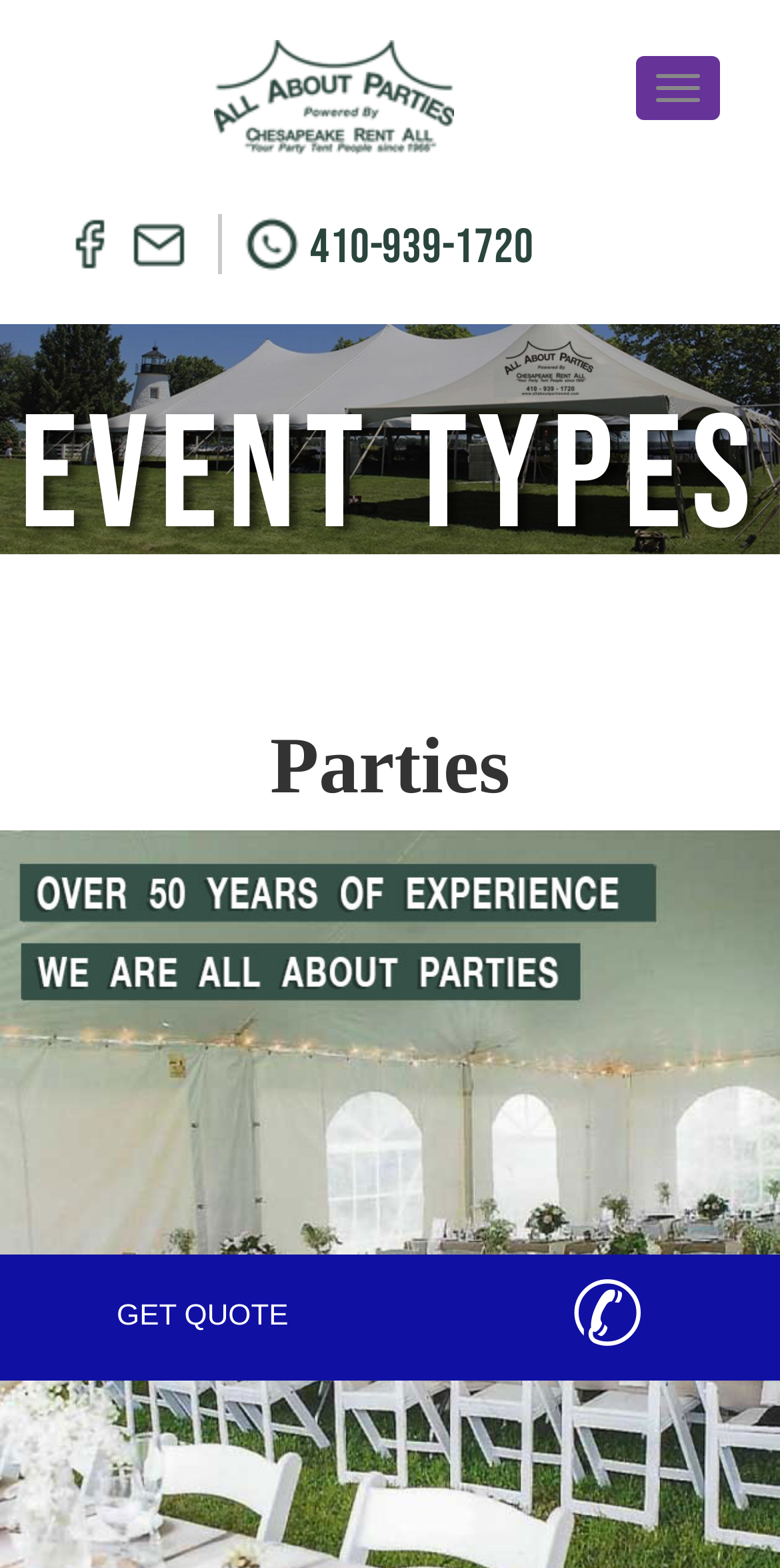Create a detailed description of the webpage's content and layout.

The webpage is about an event rental company, "All About Parties", that provides various equipment and services for events such as weddings, corporate events, and backyard parties. 

At the top left of the page, there is a logo image with a link to the company's homepage. Next to the logo, there are multiple links with the company's name and phone number. 

Below the top section, there is a large image that takes up the full width of the page, with a caption "Tent Rentals Near Me Harford County". 

Underneath the image, there is a heading that reads "Event Types". To the right of the heading, there are navigation links, including "HOME" and "EVENT TYPES". 

Further down the page, there is another heading that reads "Parties". 

At the bottom of the page, there are two buttons, one that says "GET QUOTE" and another that appears to be a phone icon with a link.